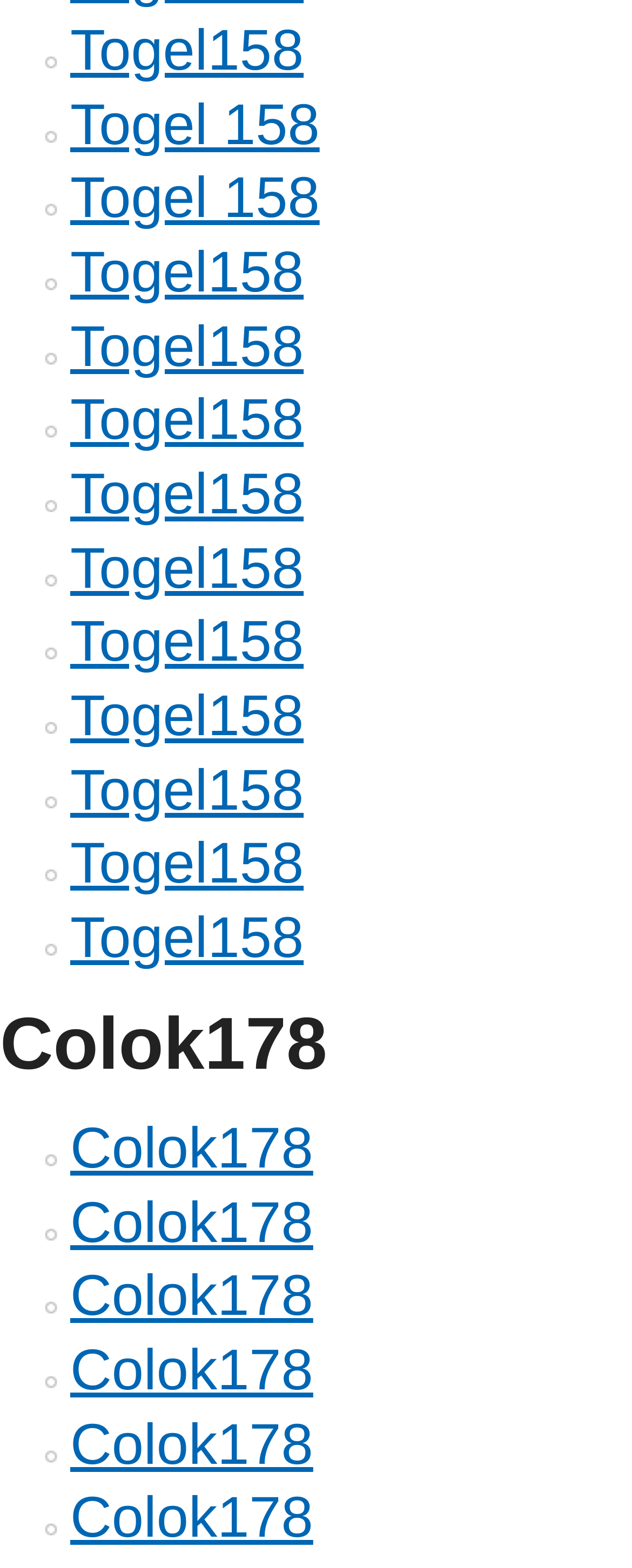What is the text of the first link?
Answer the question using a single word or phrase, according to the image.

Togel158